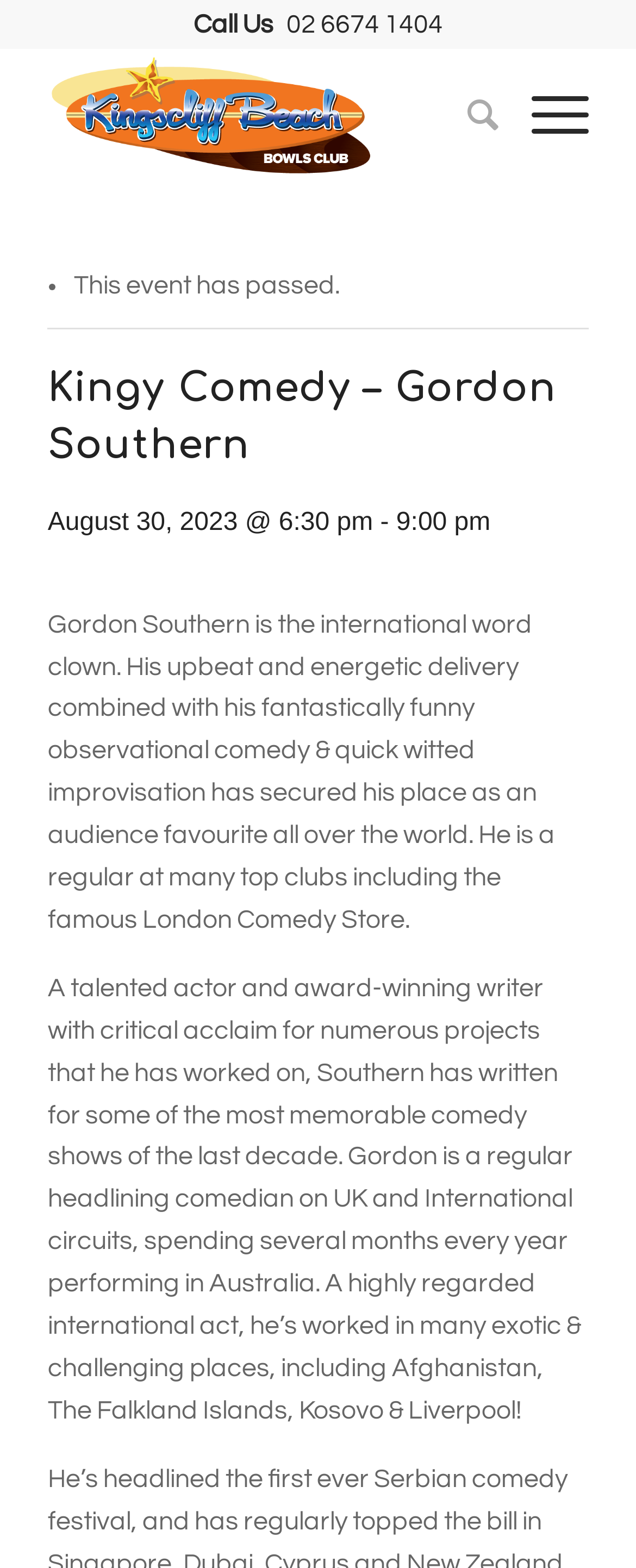What is the phone number to call?
Kindly answer the question with as much detail as you can.

I found the phone number by looking at the top section of the webpage, where it says 'Call Us' followed by the phone number '02 6674 1404'.